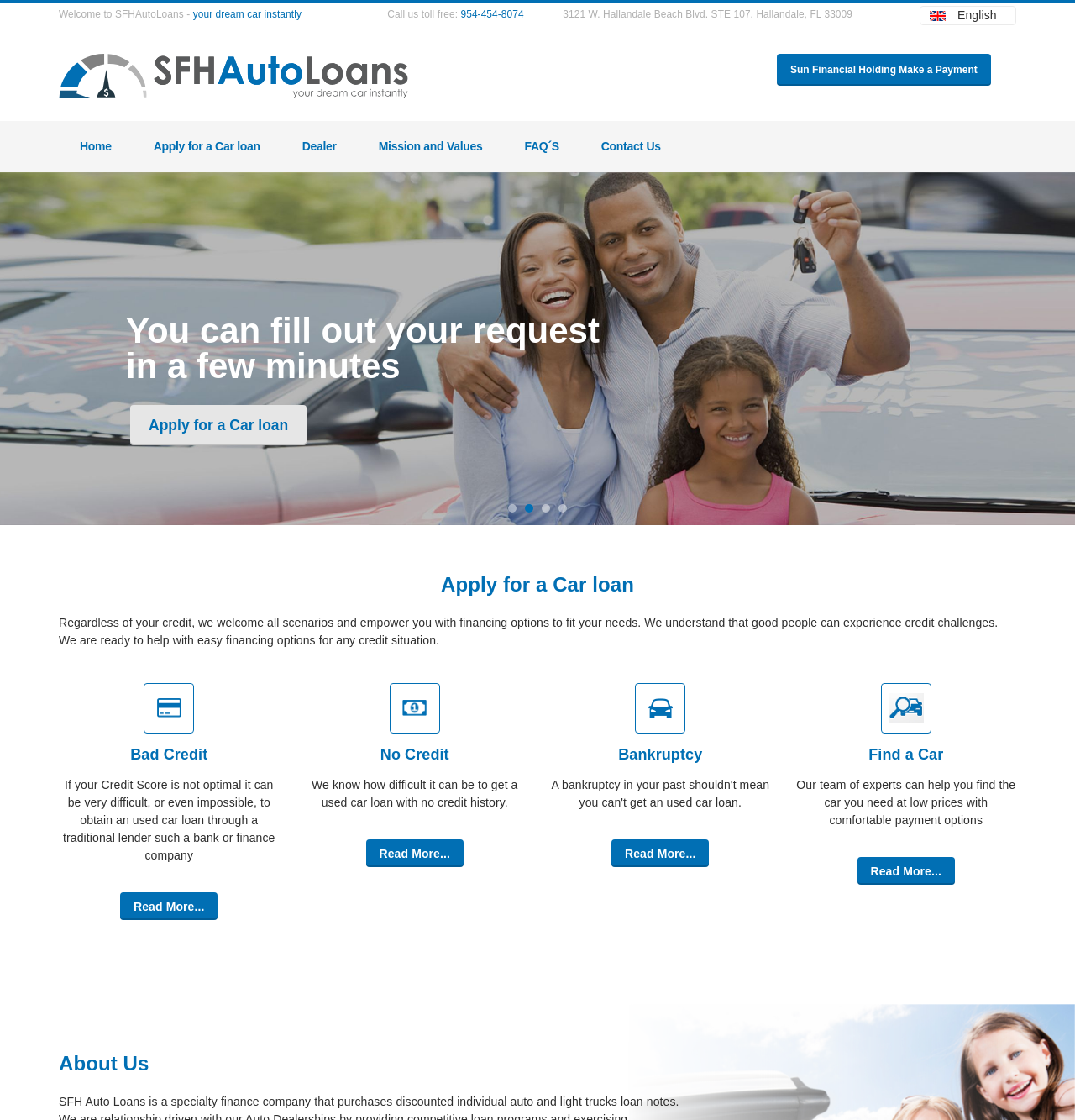Please find the bounding box for the UI element described by: "Apply for a Car loan".

[0.121, 0.332, 0.285, 0.368]